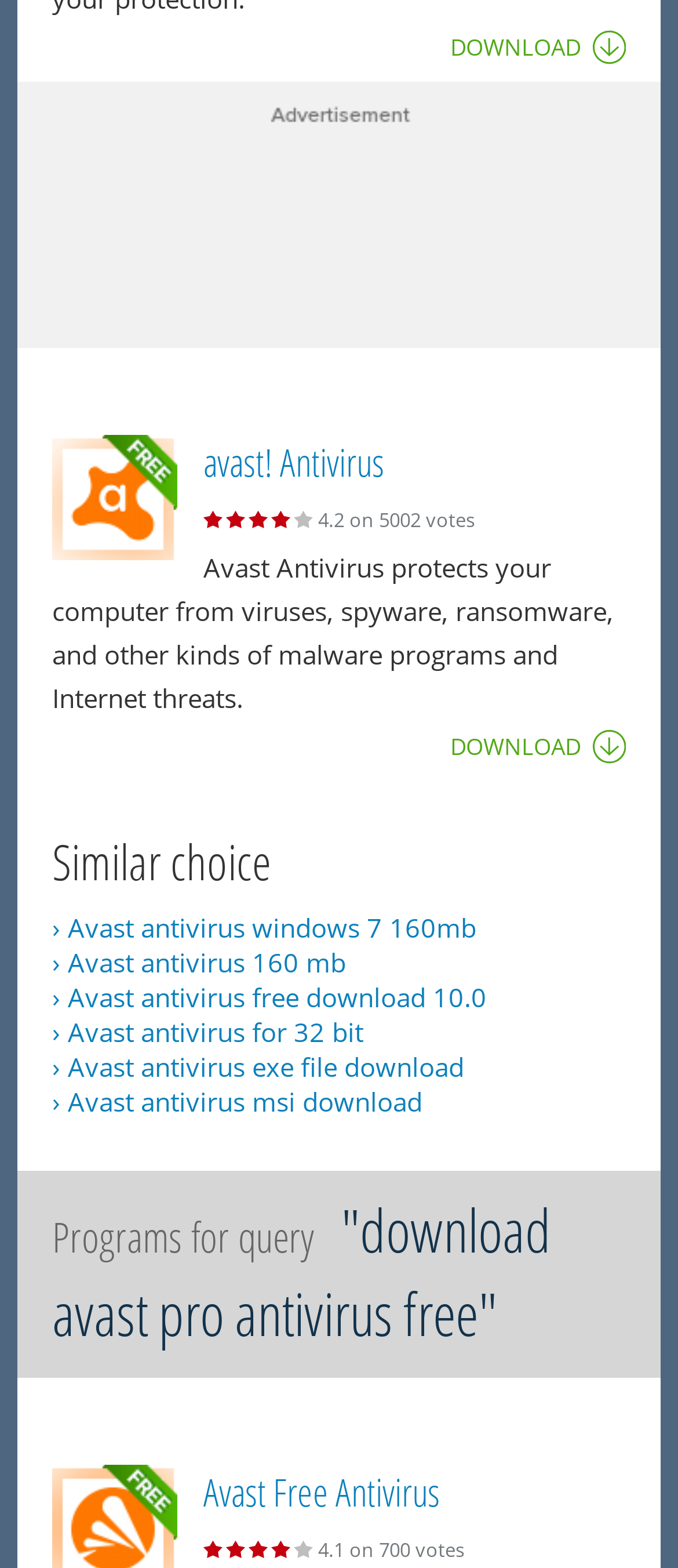Answer this question in one word or a short phrase: How many antivirus programs are listed?

2